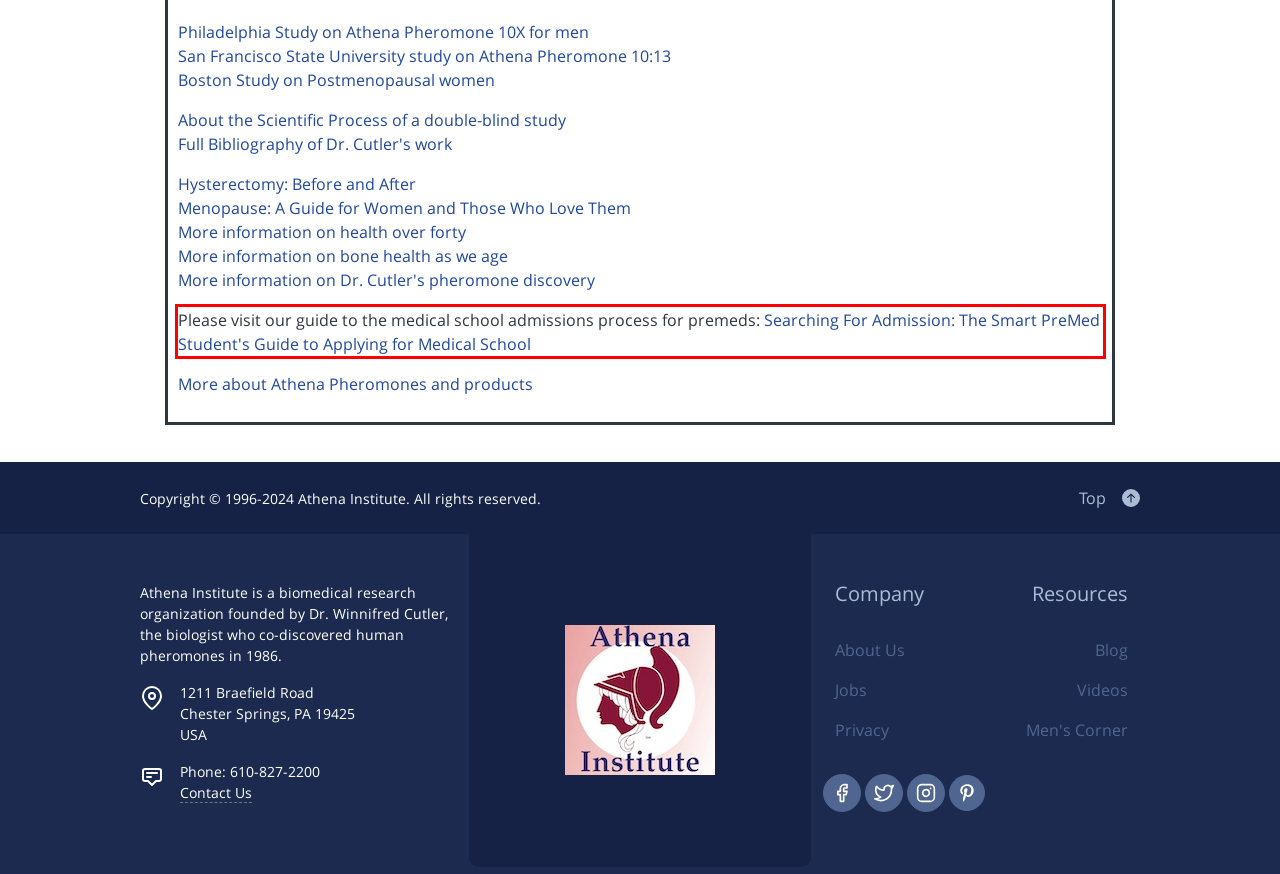From the provided screenshot, extract the text content that is enclosed within the red bounding box.

Please visit our guide to the medical school admissions process for premeds: Searching For Admission: The Smart PreMed Student's Guide to Applying for Medical School